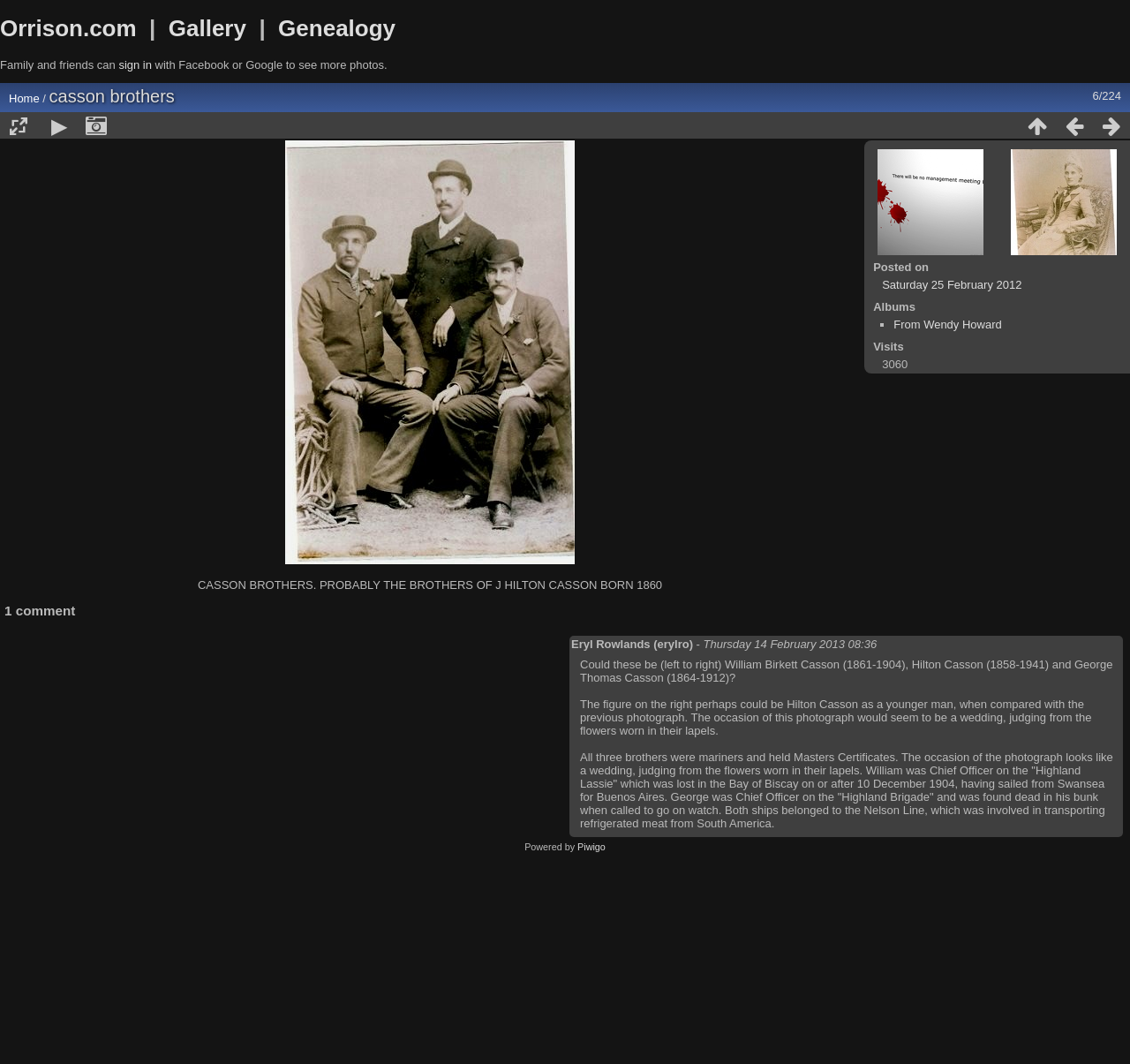Pinpoint the bounding box coordinates of the clickable element to carry out the following instruction: "Sign in with Facebook or Google."

[0.105, 0.055, 0.134, 0.067]